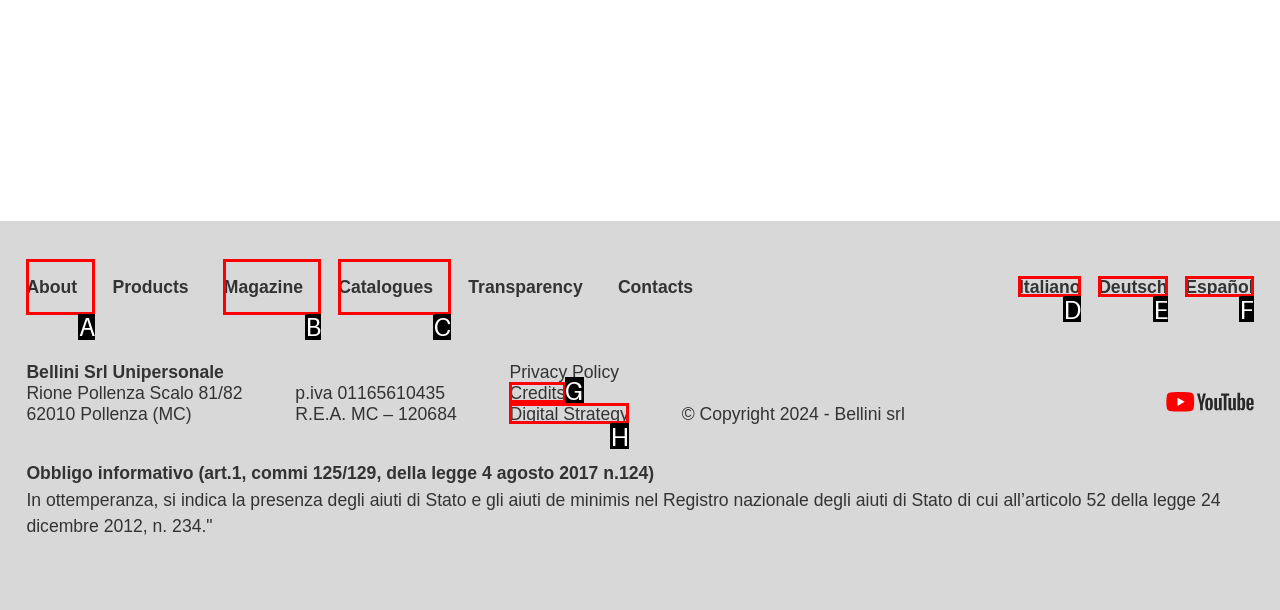Identify the option that corresponds to: Deutsch
Respond with the corresponding letter from the choices provided.

E